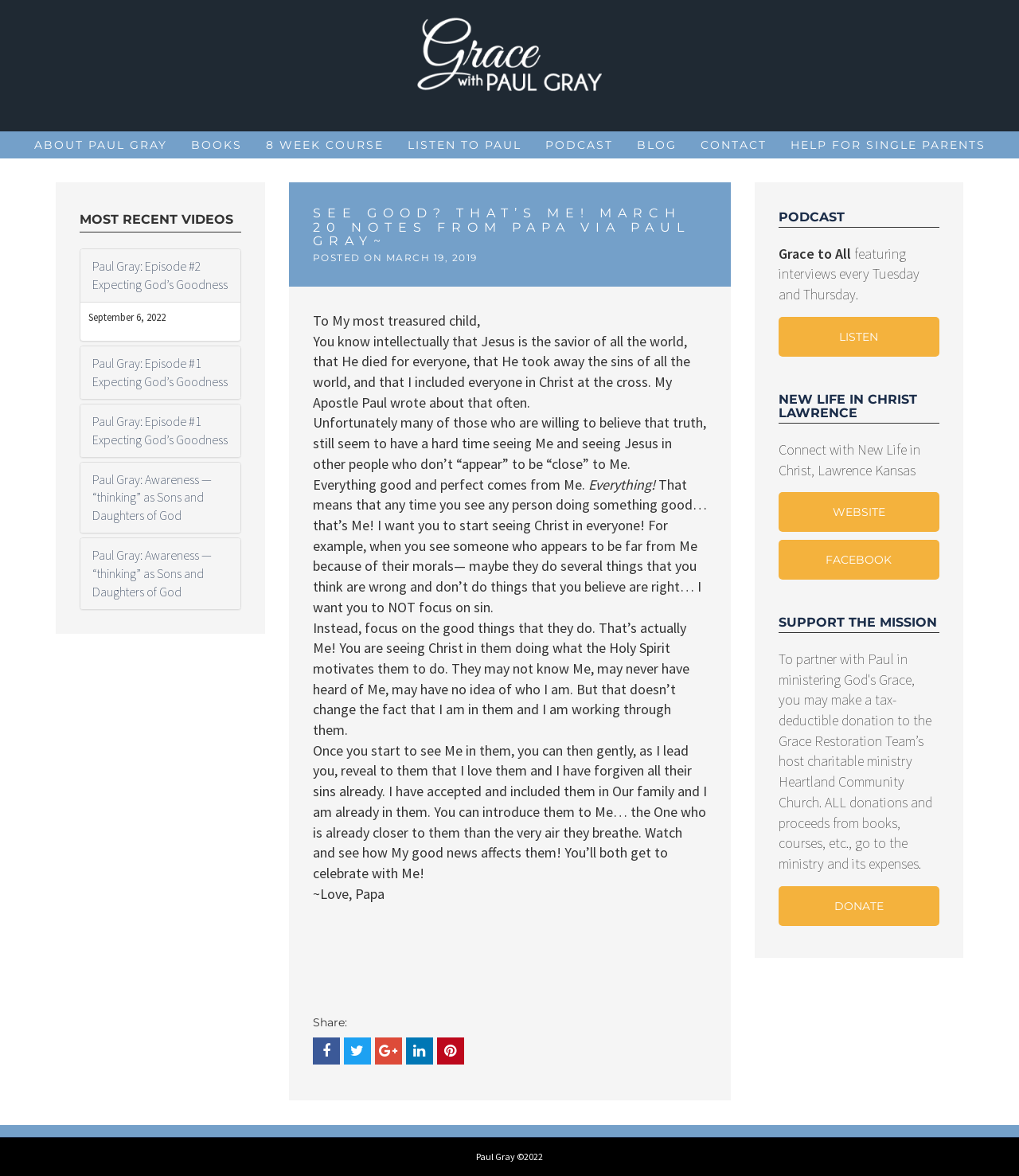Identify the bounding box coordinates of the section that should be clicked to achieve the task described: "Share the page on Facebook".

[0.337, 0.882, 0.364, 0.905]